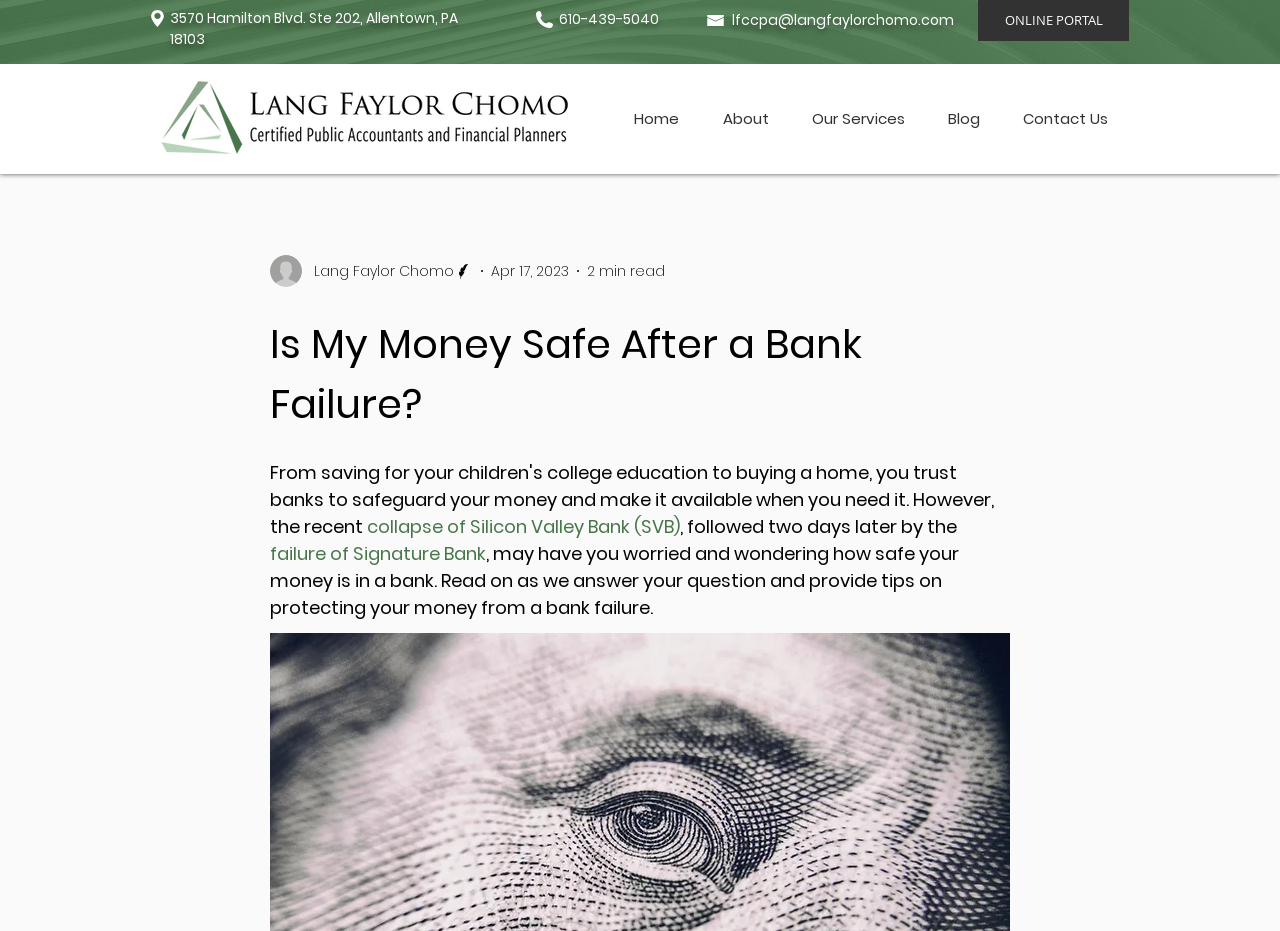Please determine the bounding box coordinates of the section I need to click to accomplish this instruction: "Contact 'Lang, Faylor, Chomo' through email".

[0.572, 0.011, 0.745, 0.031]